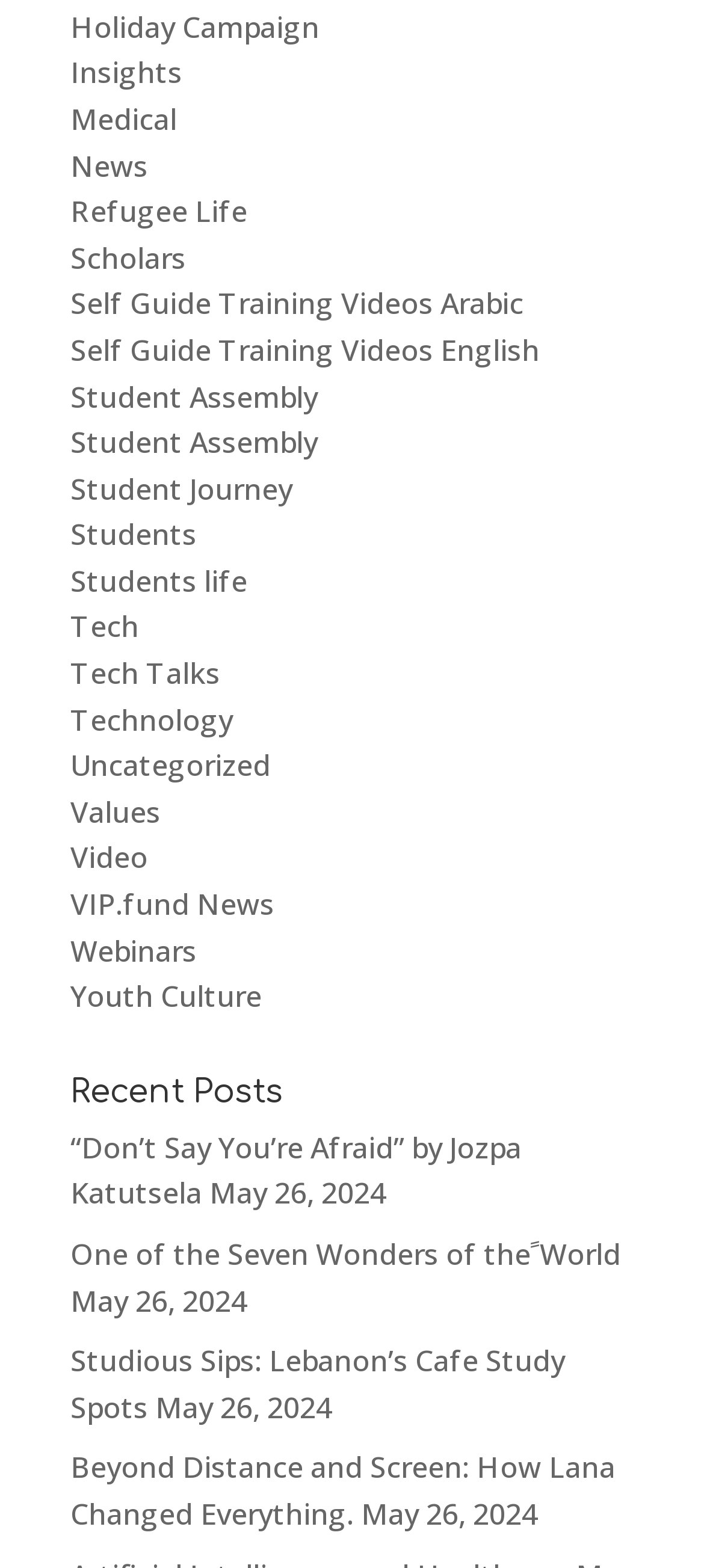What is the last link on the webpage?
Answer briefly with a single word or phrase based on the image.

Youth Culture